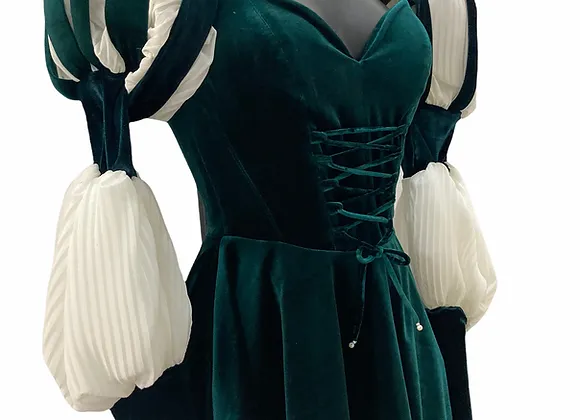Where is the dress made?
Using the image, provide a detailed and thorough answer to the question.

According to the caption, the dress is made to order in Manchester, England, which suggests that the manufacturing process takes place in this specific location.